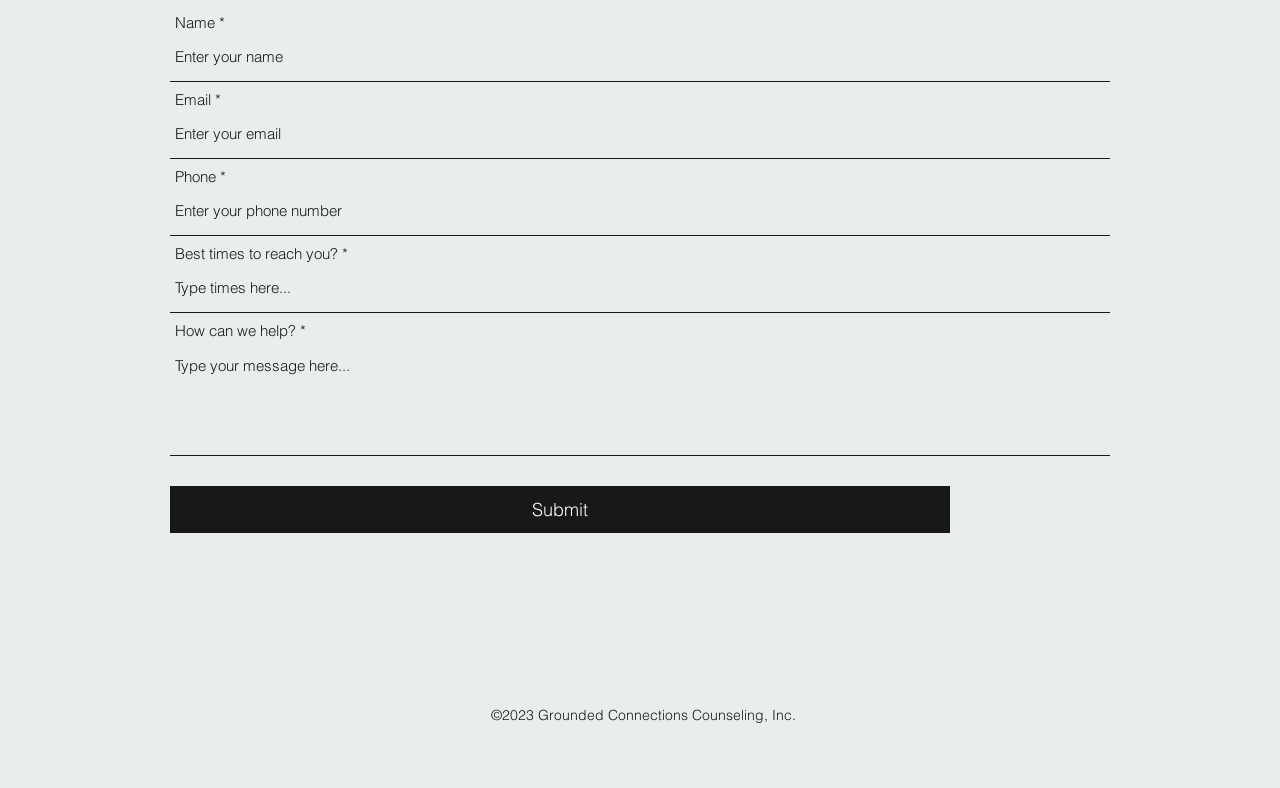What is the last field in the form?
Using the image as a reference, answer with just one word or a short phrase.

How can we help?